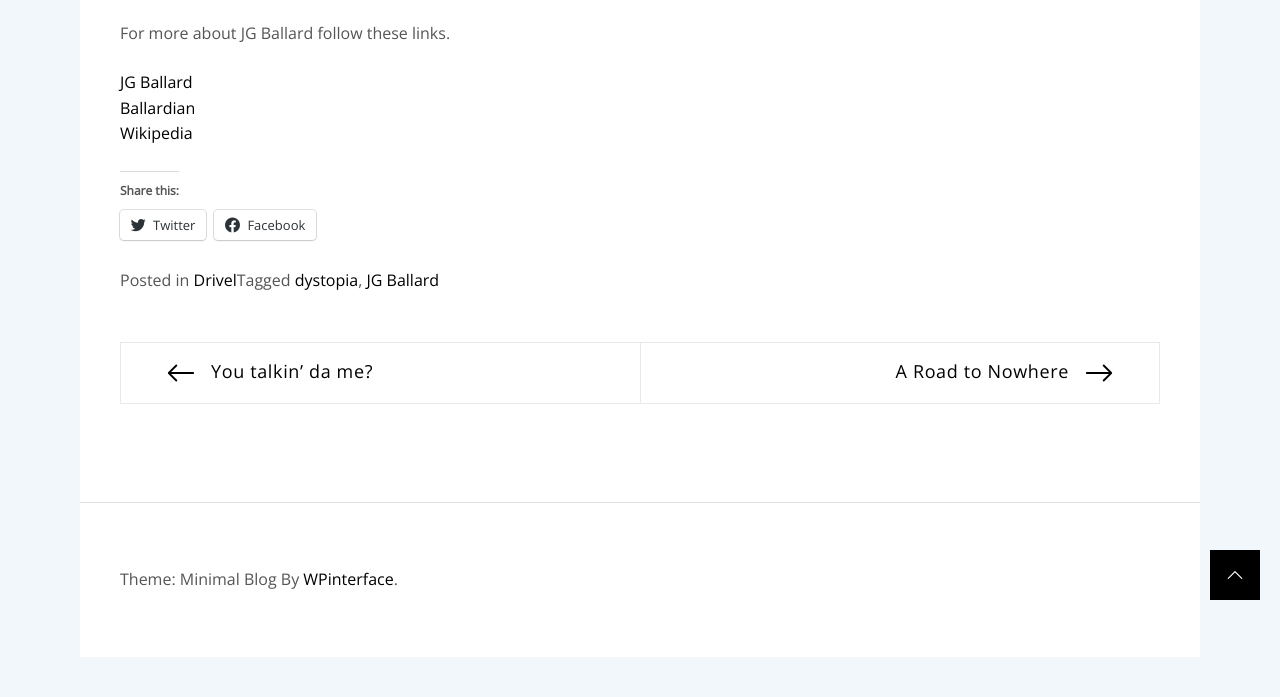Locate the UI element described by JG Ballard and provide its bounding box coordinates. Use the format (top-left x, top-left y, bottom-right x, bottom-right y) with all values as floating point numbers between 0 and 1.

[0.286, 0.386, 0.343, 0.418]